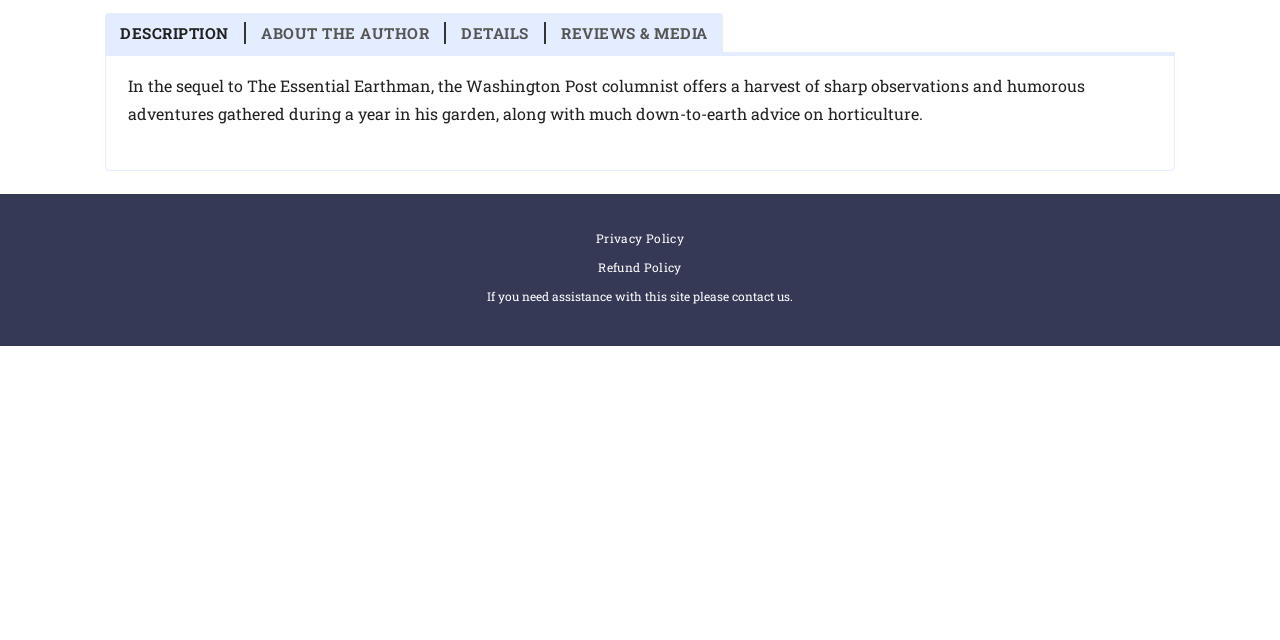Based on the element description Details, identify the bounding box coordinates for the UI element. The coordinates should be in the format (top-left x, top-left y, bottom-right x, bottom-right y) and within the 0 to 1 range.

[0.349, 0.034, 0.427, 0.068]